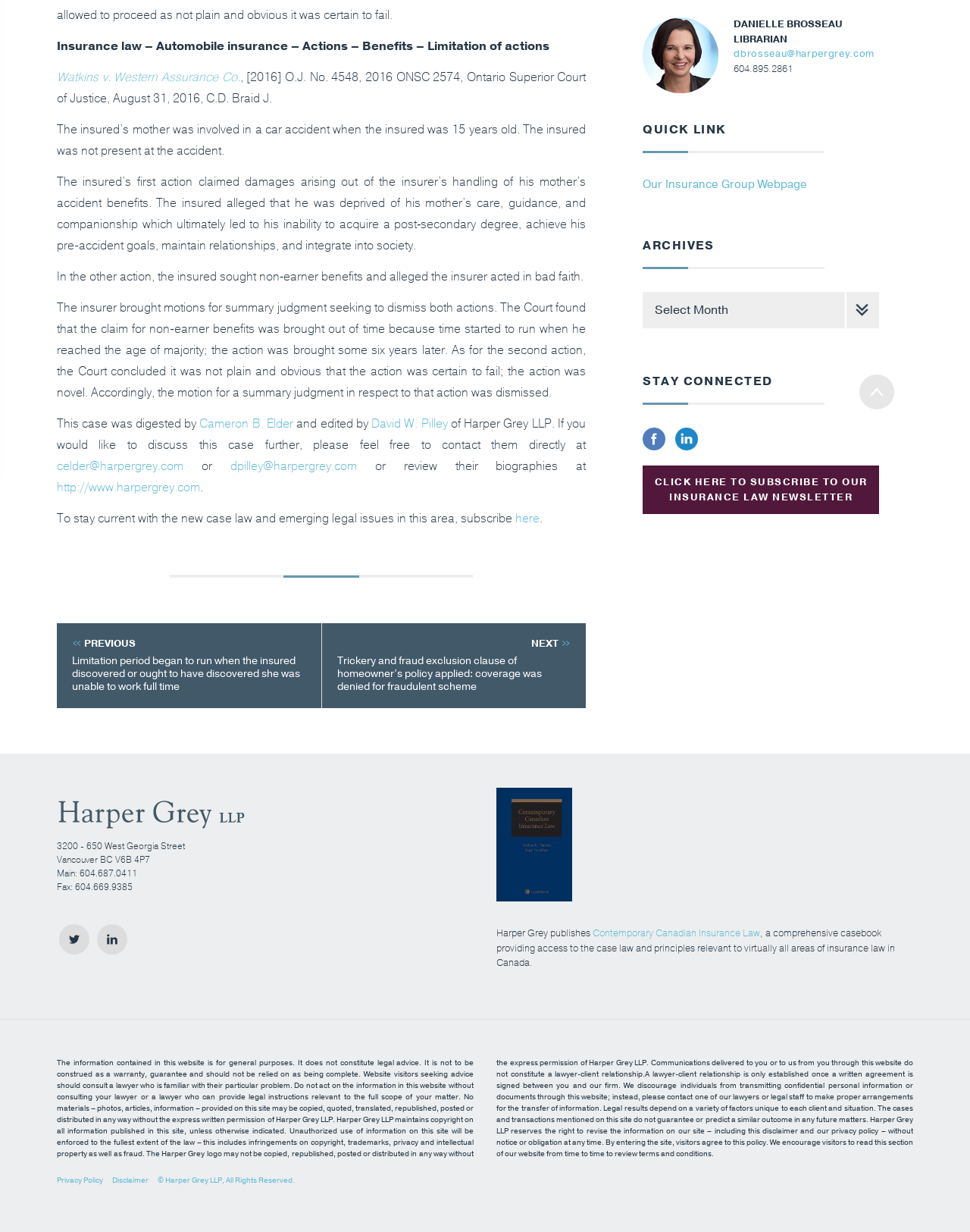Locate the bounding box of the UI element based on this description: "Cameron B. Elder". Provide four float numbers between 0 and 1 as [left, top, right, bottom].

[0.206, 0.337, 0.302, 0.351]